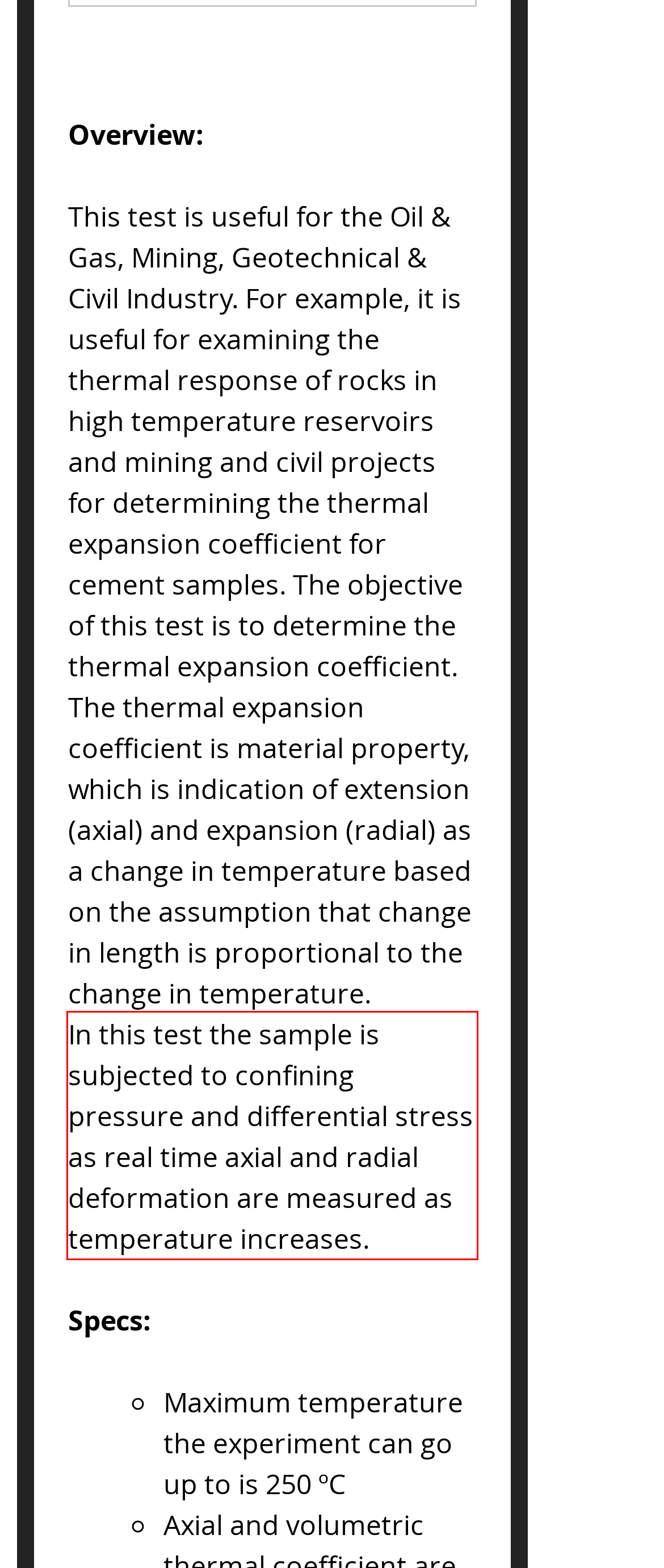Given a webpage screenshot with a red bounding box, perform OCR to read and deliver the text enclosed by the red bounding box.

In this test the sample is subjected to confining pressure and differential stress as real time axial and radial deformation are measured as temperature increases.